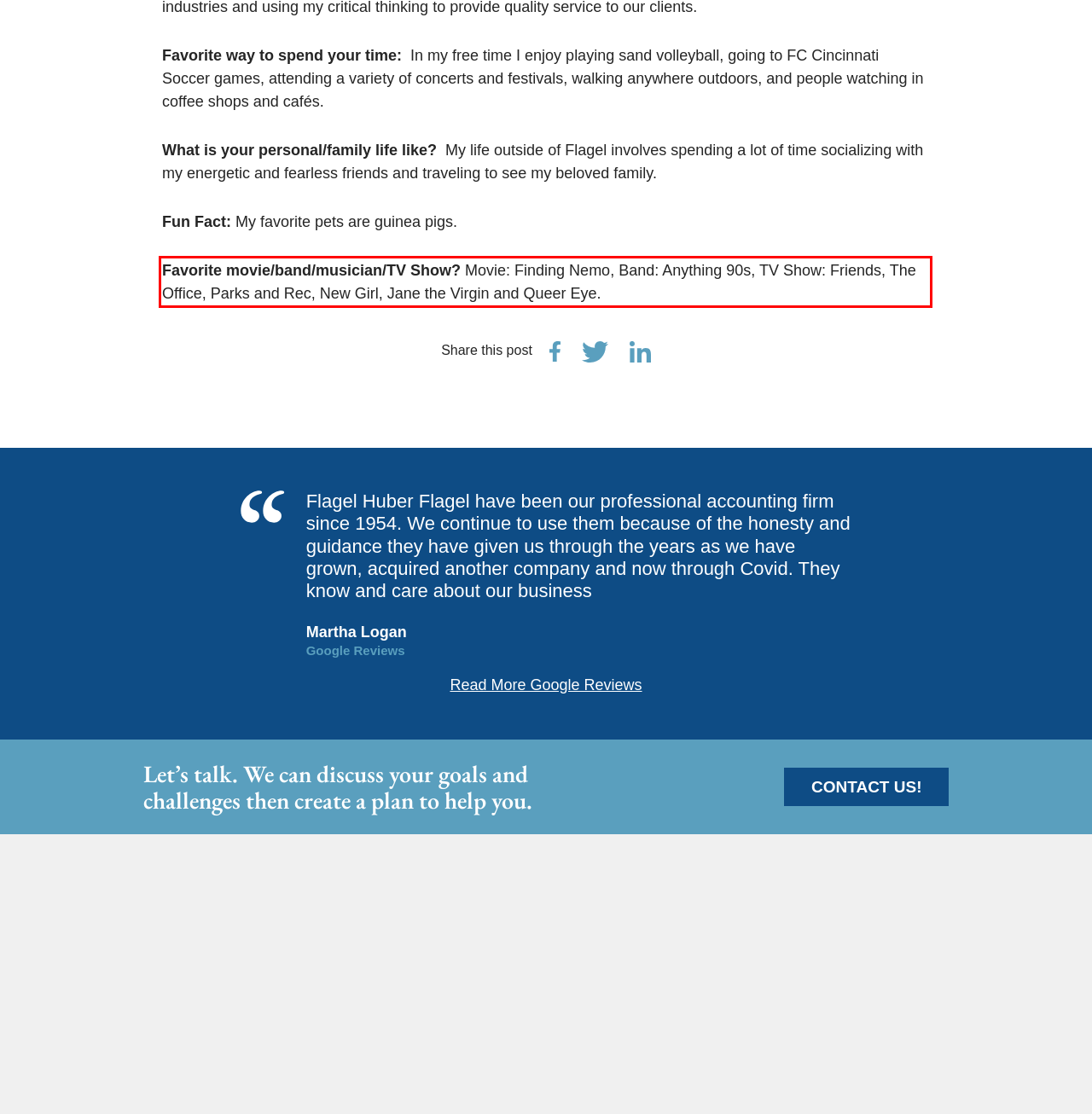By examining the provided screenshot of a webpage, recognize the text within the red bounding box and generate its text content.

Favorite movie/band/musician/TV Show? Movie: Finding Nemo, Band: Anything 90s, TV Show: Friends, The Office, Parks and Rec, New Girl, Jane the Virgin and Queer Eye.